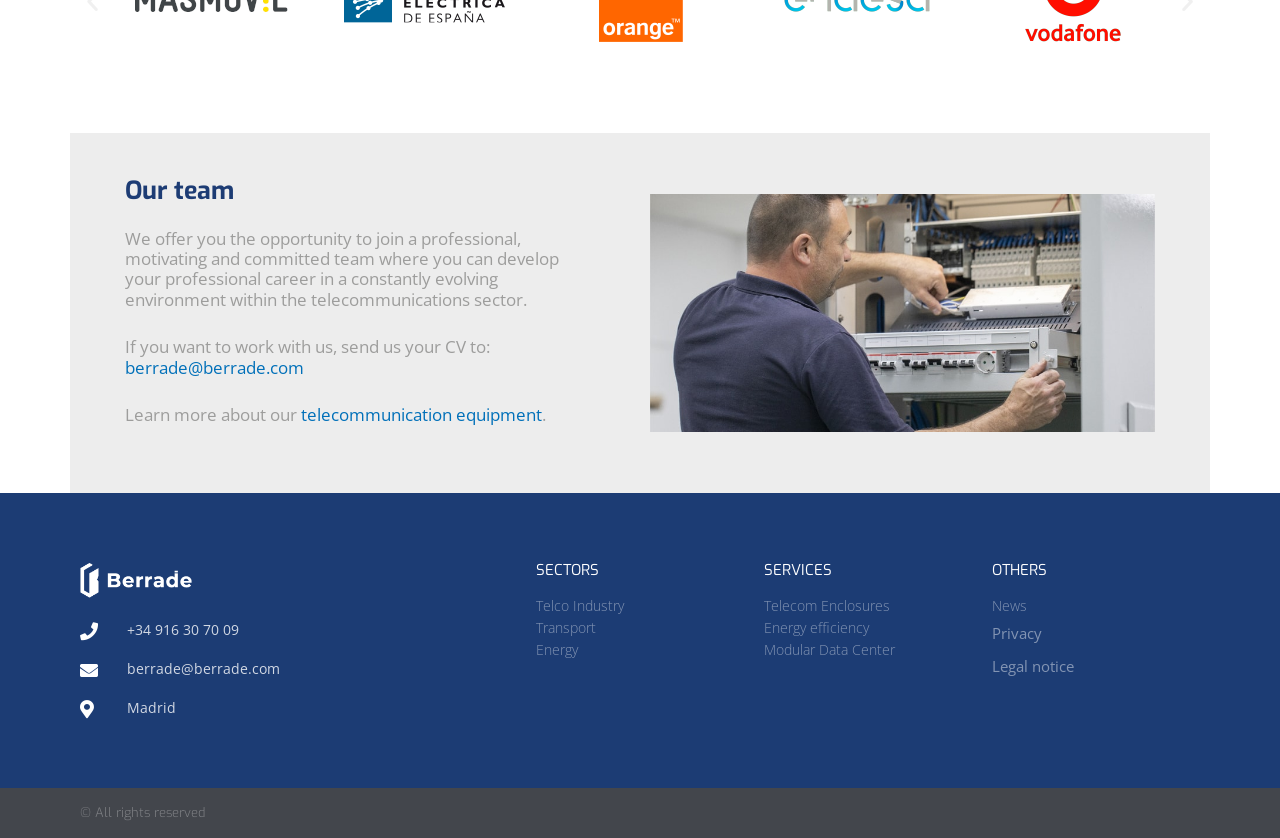Please find the bounding box coordinates (top-left x, top-left y, bottom-right x, bottom-right y) in the screenshot for the UI element described as follows: Modular Data Center

[0.597, 0.766, 0.759, 0.786]